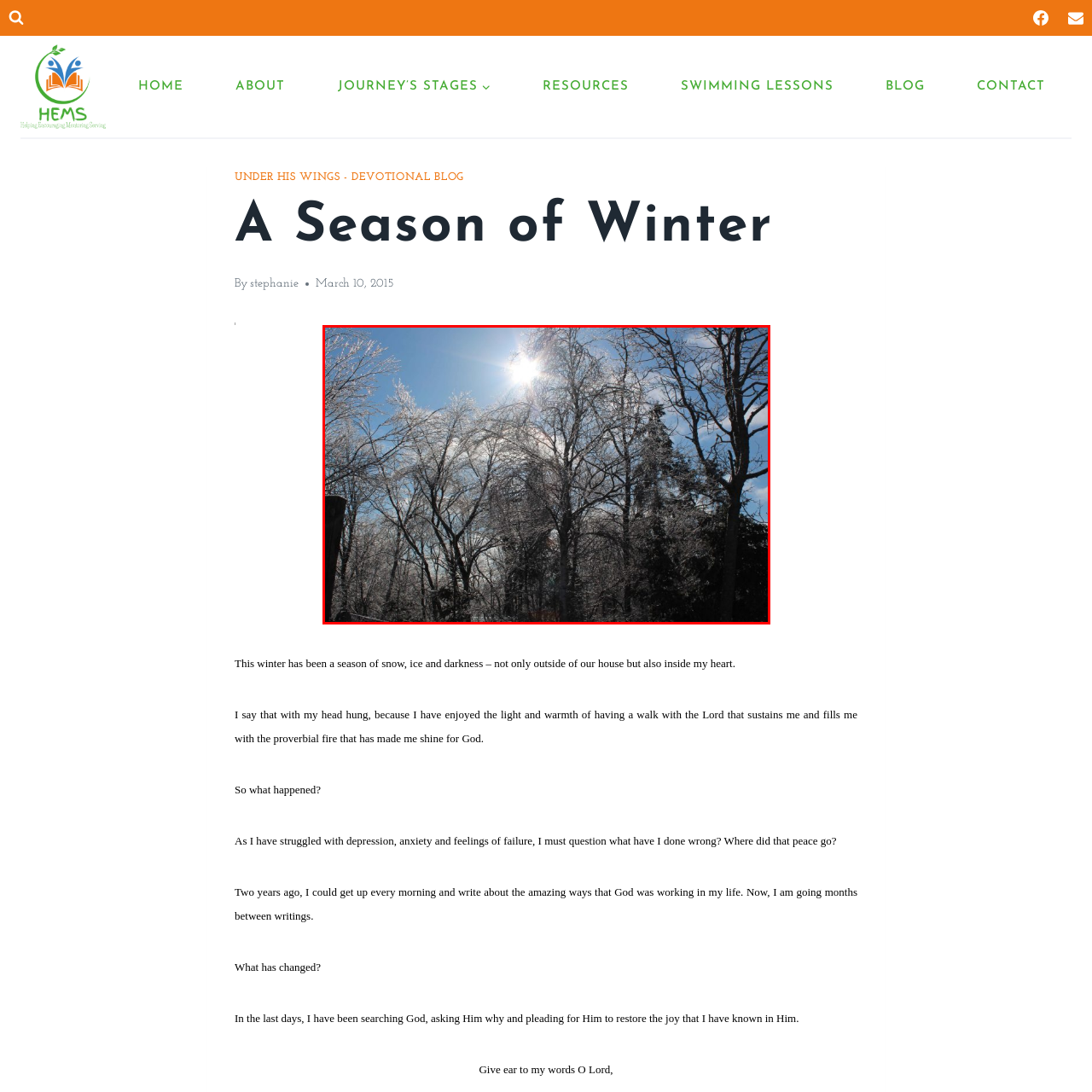What is the effect of the sunlight on the branches?
Inspect the image enclosed by the red bounding box and respond with as much detail as possible.

According to the caption, the sunlight shining brightly from the upper left corner casts a warm glow across the frosted branches, creating a stunning contrast against the clear blue sky.